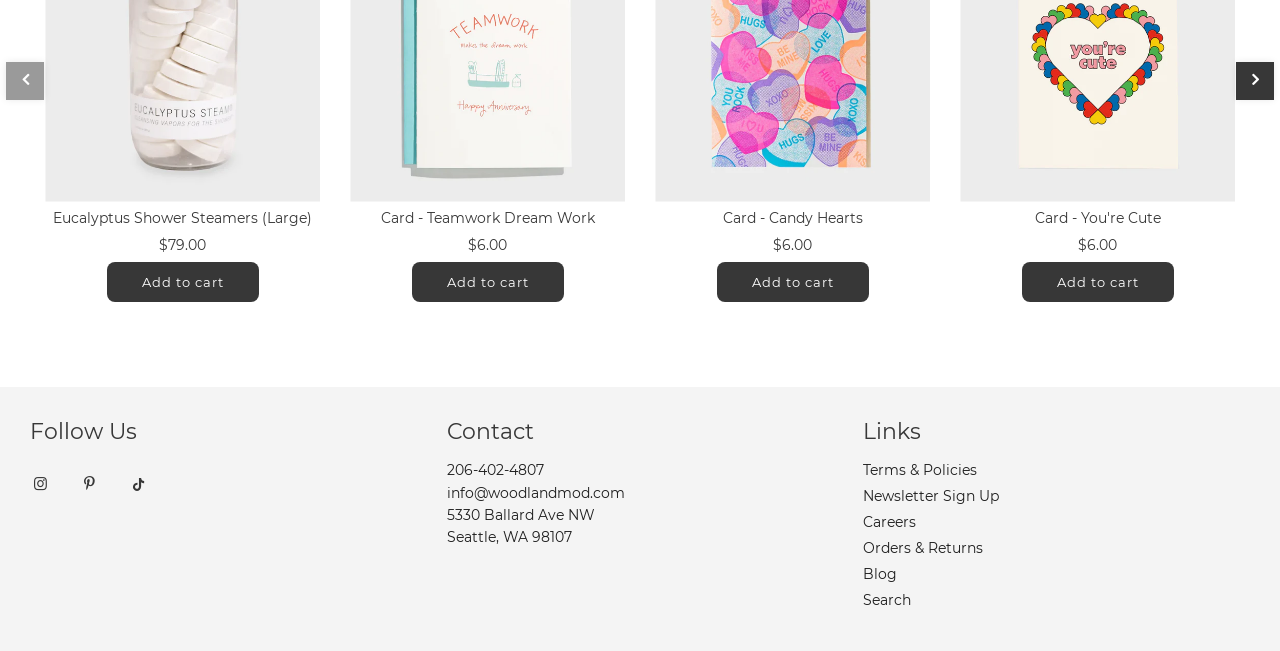Locate the bounding box coordinates of the item that should be clicked to fulfill the instruction: "Go to next slide".

[0.966, 0.096, 0.995, 0.154]